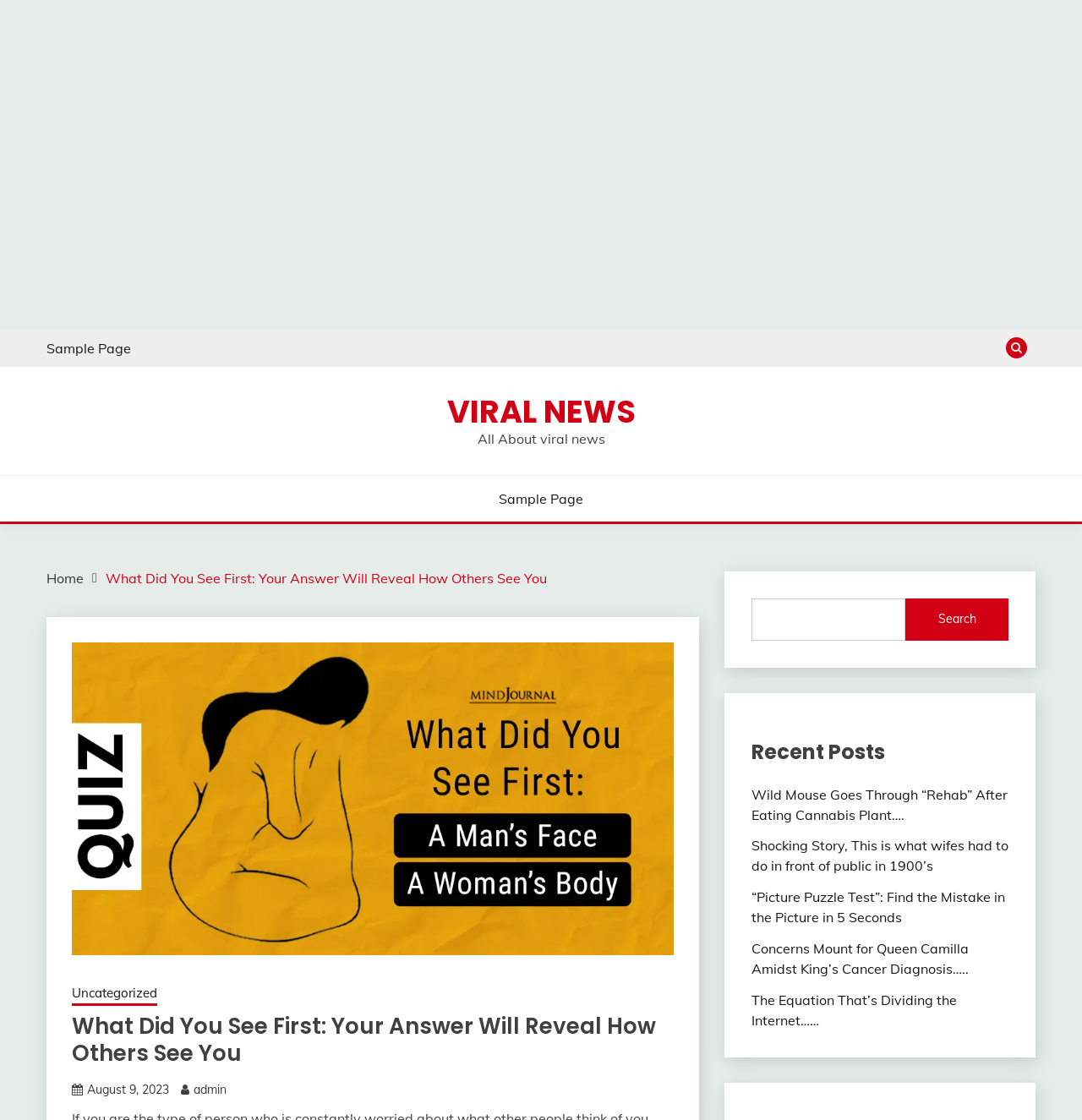Could you provide the bounding box coordinates for the portion of the screen to click to complete this instruction: "View the sample page"?

[0.043, 0.303, 0.121, 0.318]